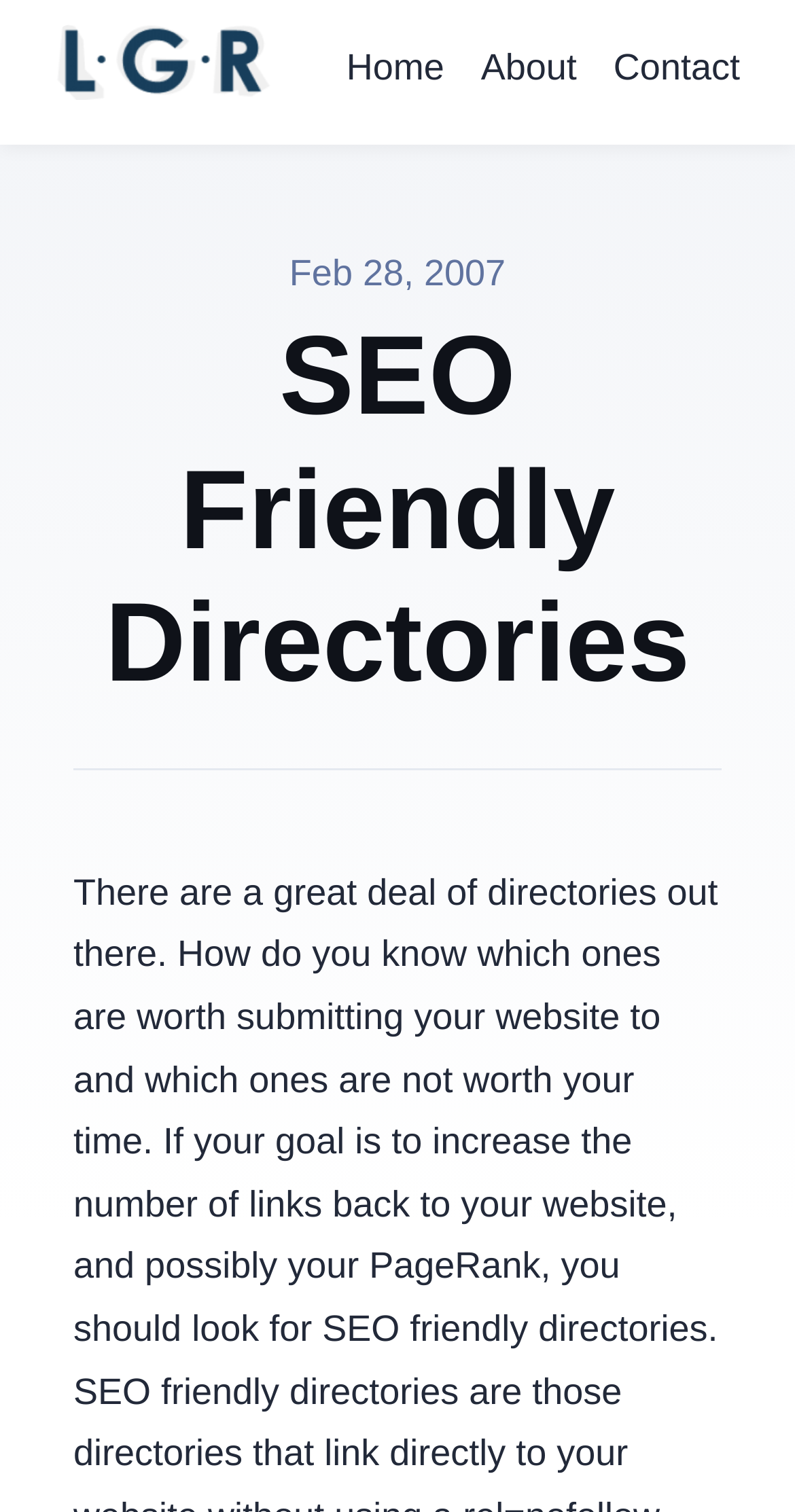Create a full and detailed caption for the entire webpage.

The webpage is titled "SEO Friendly Directories" and has a navigation menu at the top with three links: "LGR" on the left, and "Home", "About", and "Contact" aligned horizontally to the right. The "LGR" link is accompanied by a small image. 

Below the navigation menu, there is a heading that also reads "SEO Friendly Directories", taking up most of the width of the page. Underneath the heading, there is a horizontal separator line. 

On the bottom right of the page, there is a timestamp indicating "Feb 28, 2007".